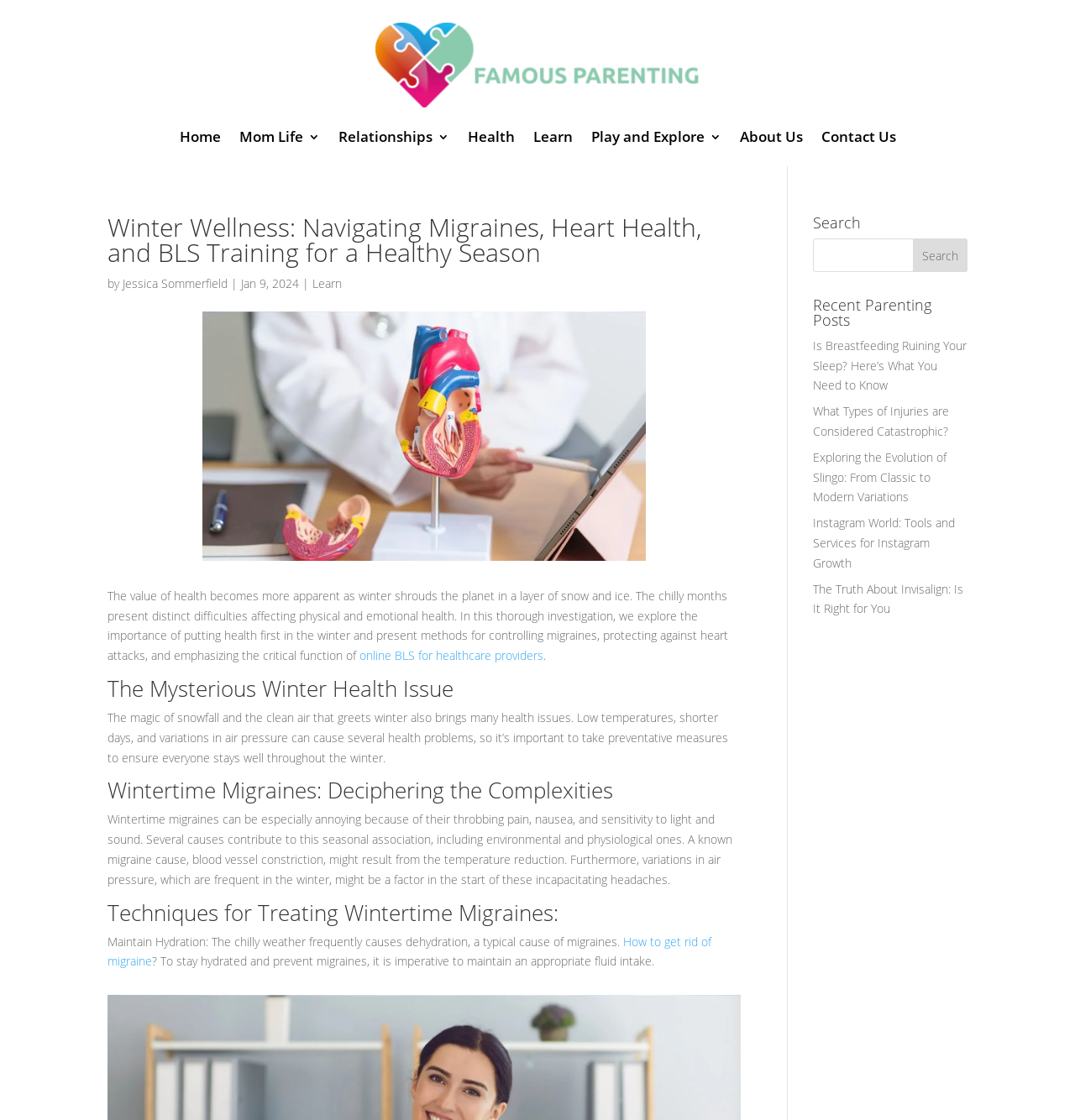Locate the coordinates of the bounding box for the clickable region that fulfills this instruction: "Click the 'Home' link".

[0.167, 0.117, 0.205, 0.133]